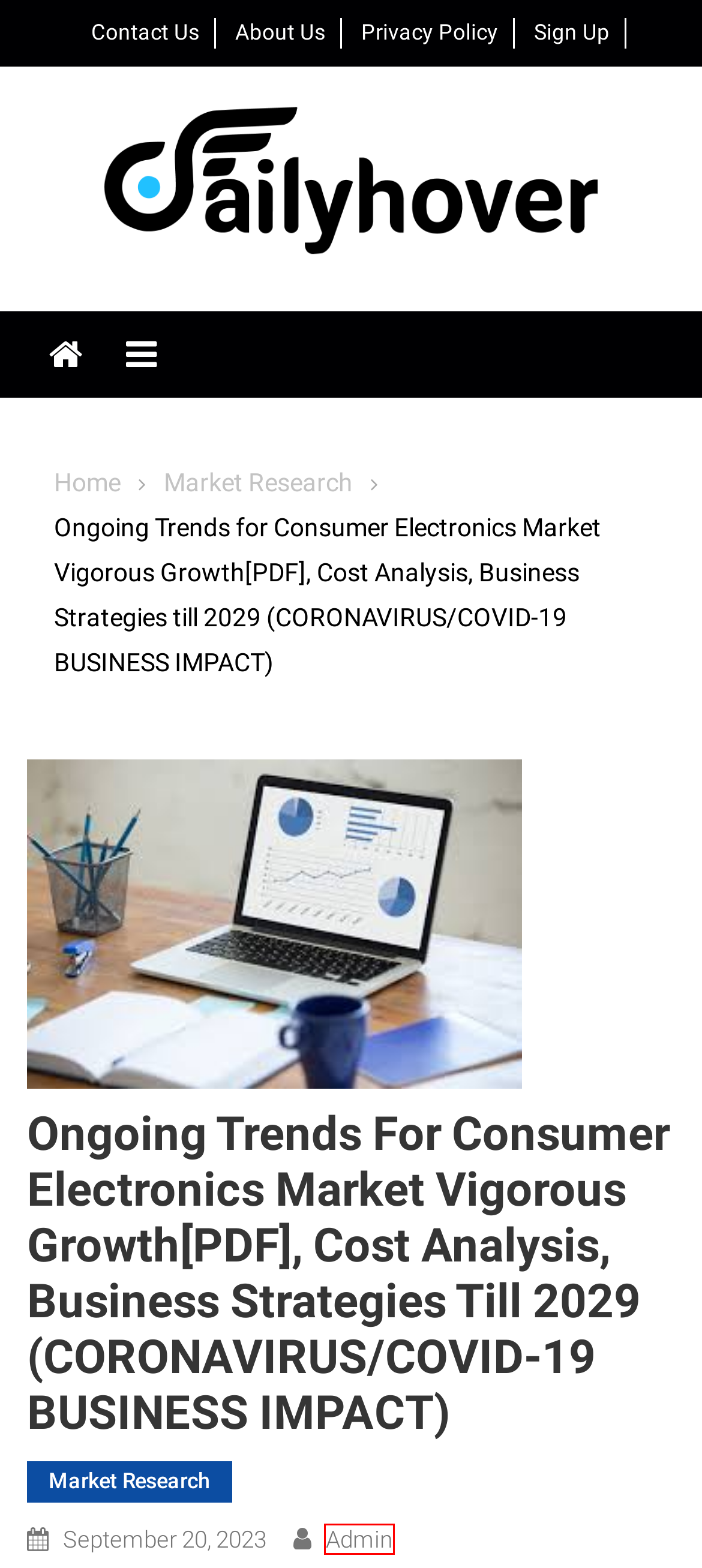Observe the screenshot of a webpage with a red bounding box around an element. Identify the webpage description that best fits the new page after the element inside the bounding box is clicked. The candidates are:
A. Market Research Archives - Daily Hover
B. Transform Your Space: Innovative Garage Floor Paint Ideas in the U.K
C. Contact Us - Daily Hover
D. Dailyhover
E. Privacy Policy - Daily Hover
F. Admin, Author at Daily Hover
G. About Us - Daily Hover
H. Log In ‹ Daily Hover — WordPress

F